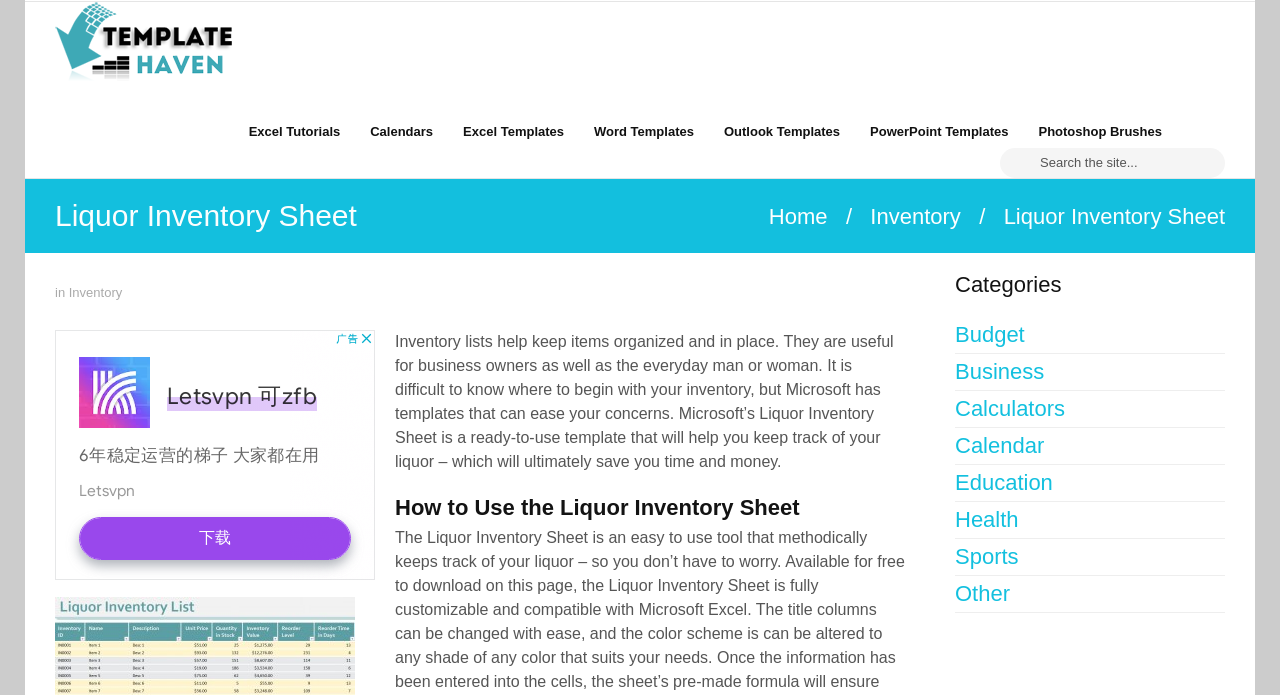Show the bounding box coordinates for the HTML element described as: "Read more".

None